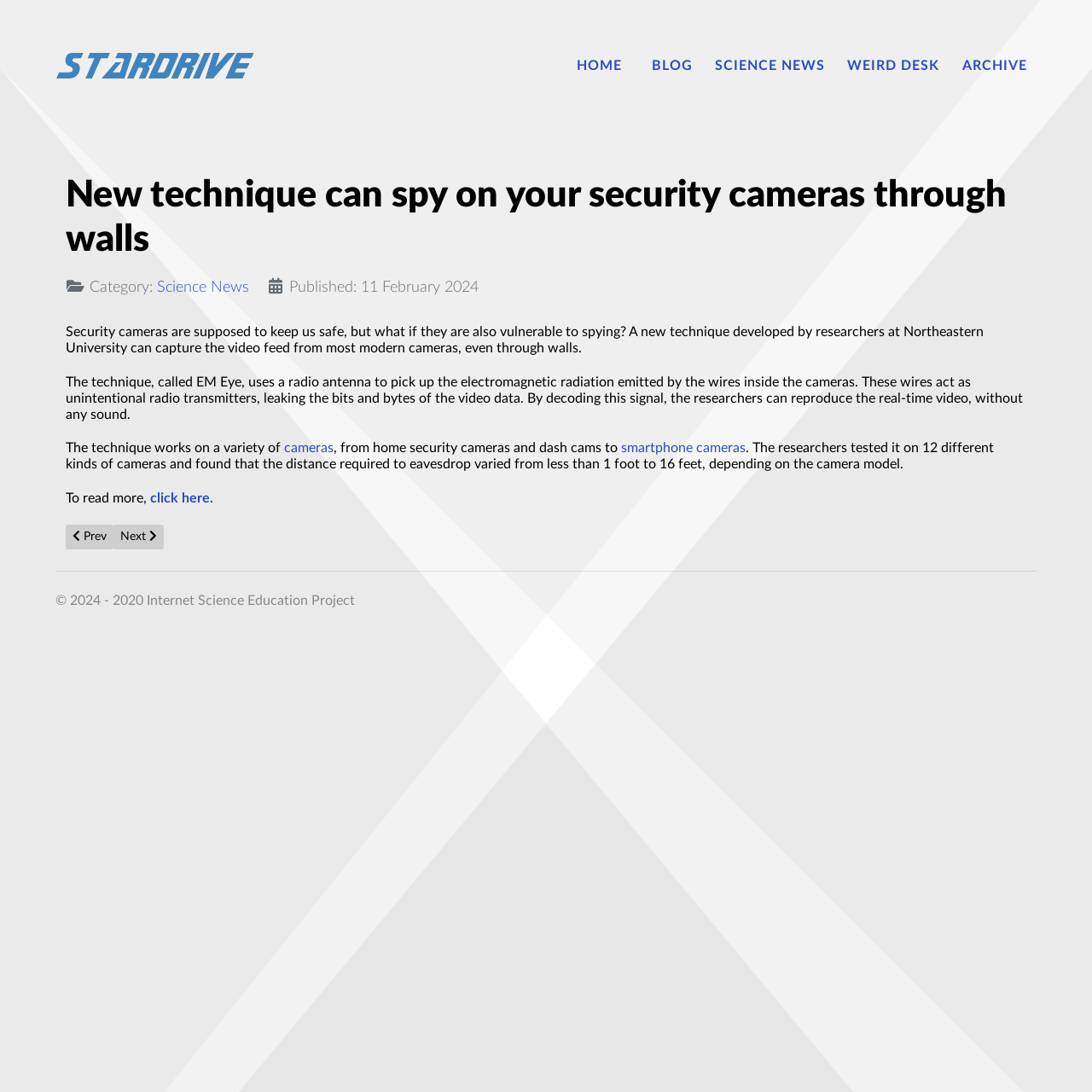Determine the coordinates of the bounding box for the clickable area needed to execute this instruction: "Visit the SCIENCE NEWS page".

[0.655, 0.053, 0.756, 0.068]